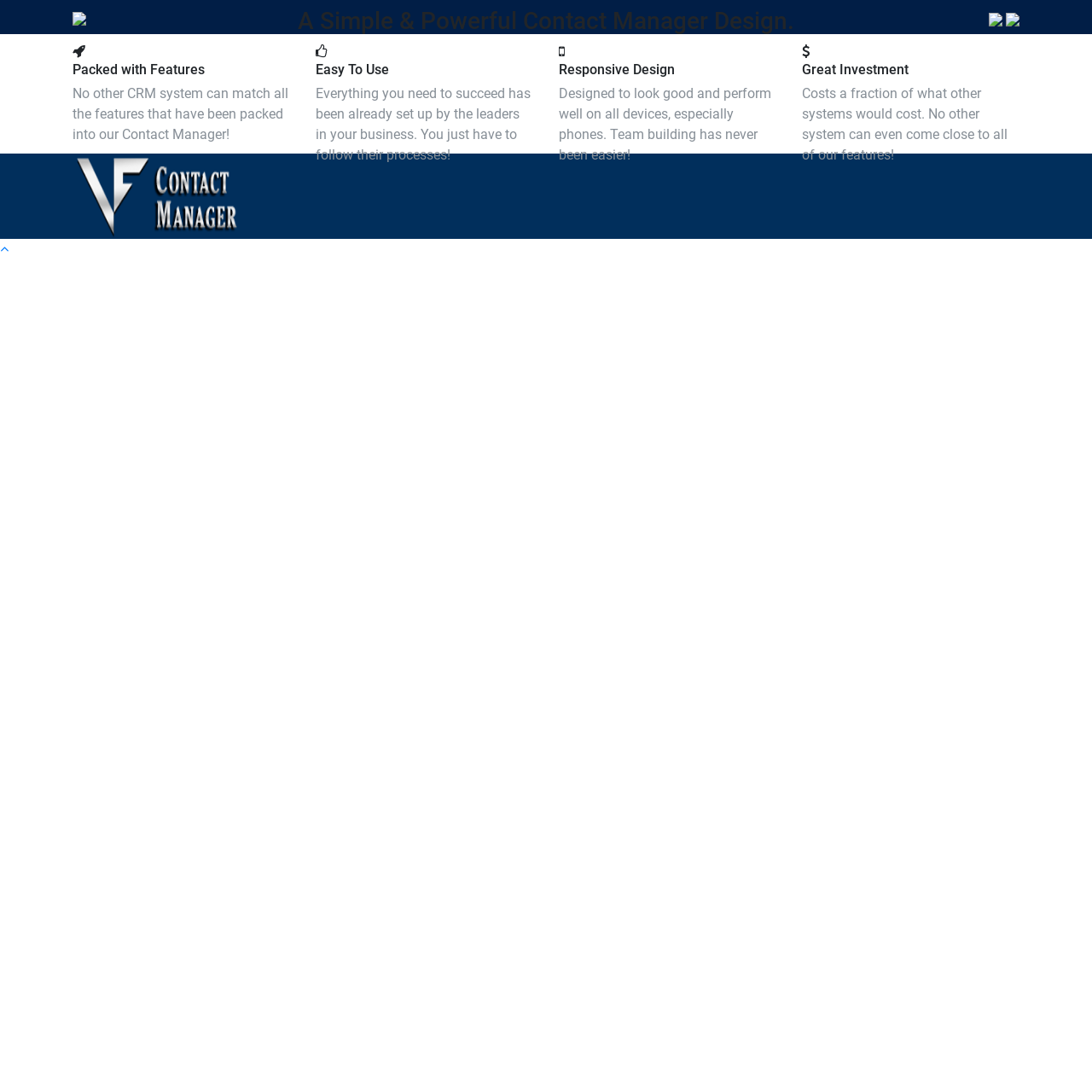What is the focus of the leaders in the business?
Give a detailed explanation using the information visible in the image.

According to the webpage, the leaders in the business have already set up processes for success, and users just need to follow them, suggesting that the focus of the leaders is on establishing efficient and effective processes for the business.